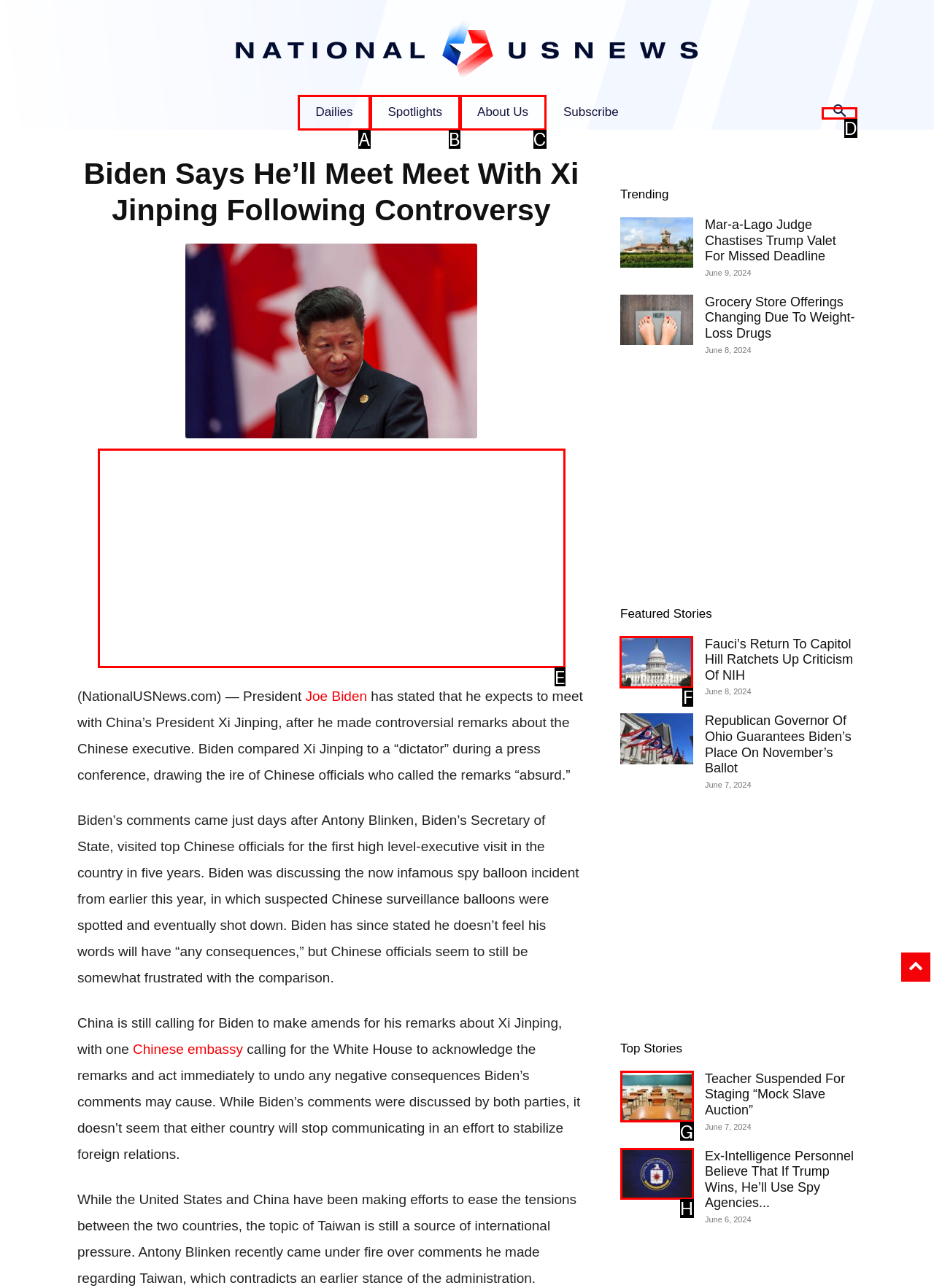Please indicate which HTML element to click in order to fulfill the following task: View the featured story about Fauci’s Return To Capitol Hill Respond with the letter of the chosen option.

F